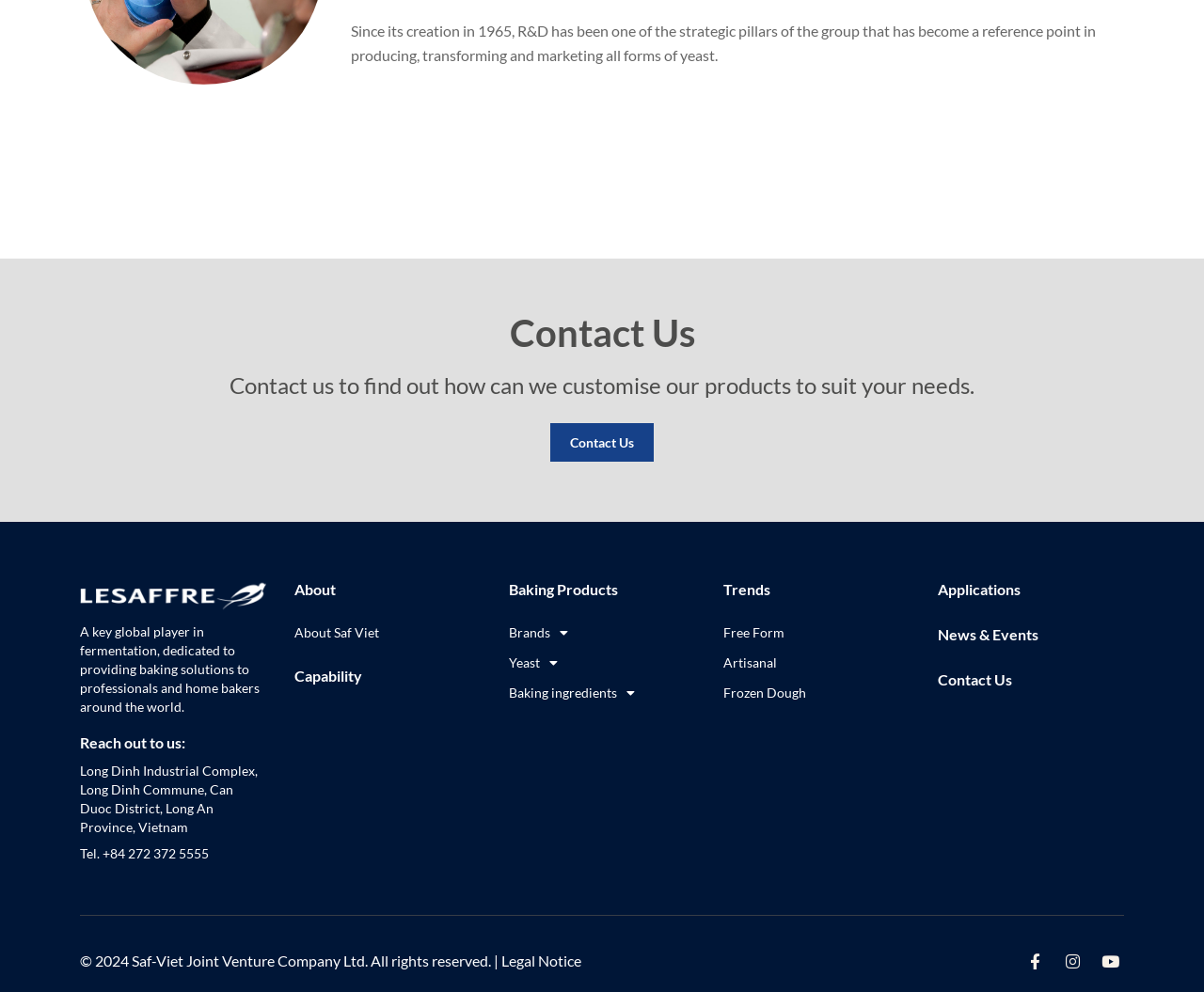Determine the bounding box for the described HTML element: "+84 272 372 5555". Ensure the coordinates are four float numbers between 0 and 1 in the format [left, top, right, bottom].

[0.085, 0.852, 0.173, 0.869]